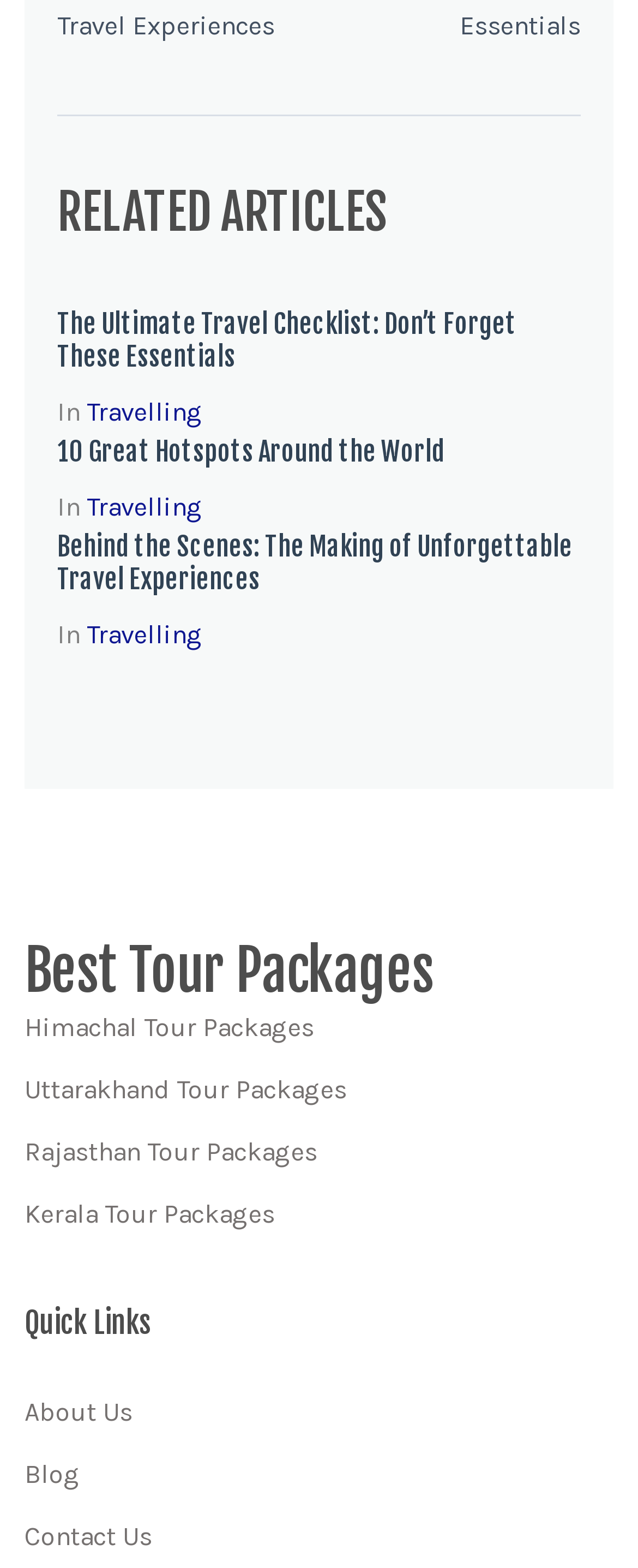Locate the UI element described as follows: "Travelling". Return the bounding box coordinates as four float numbers between 0 and 1 in the order [left, top, right, bottom].

[0.136, 0.395, 0.318, 0.414]